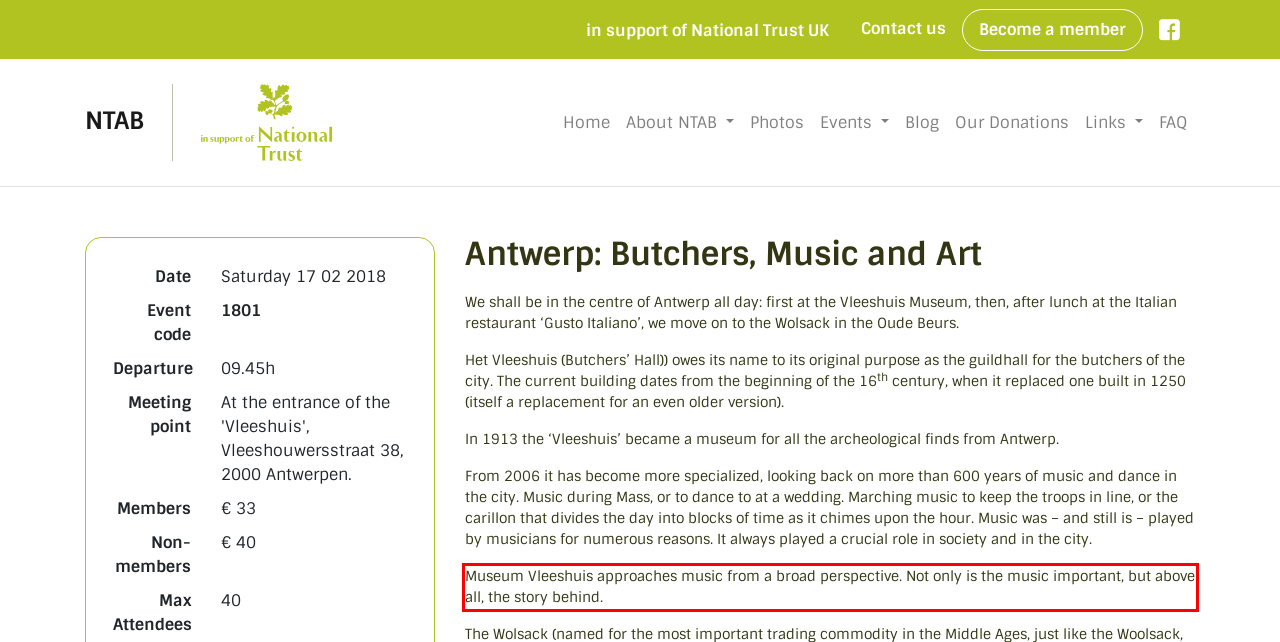Inspect the webpage screenshot that has a red bounding box and use OCR technology to read and display the text inside the red bounding box.

Museum Vleeshuis approaches music from a broad perspective. Not only is the music important, but above all, the story behind.